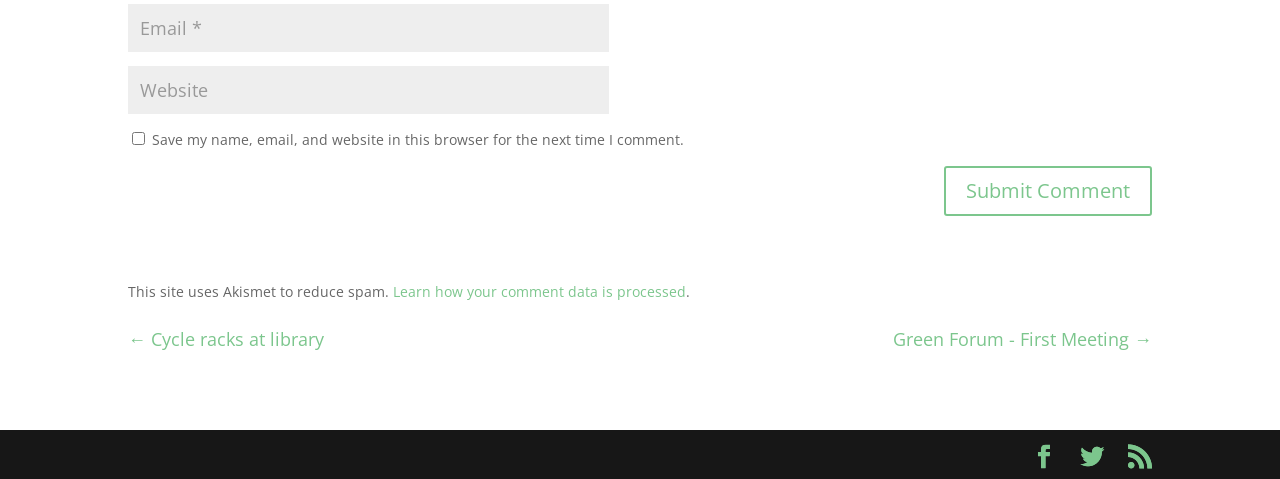Based on the visual content of the image, answer the question thoroughly: What is the label of the first textbox?

The first textbox has a label 'Email *' which indicates that it is a required field for submitting a comment.